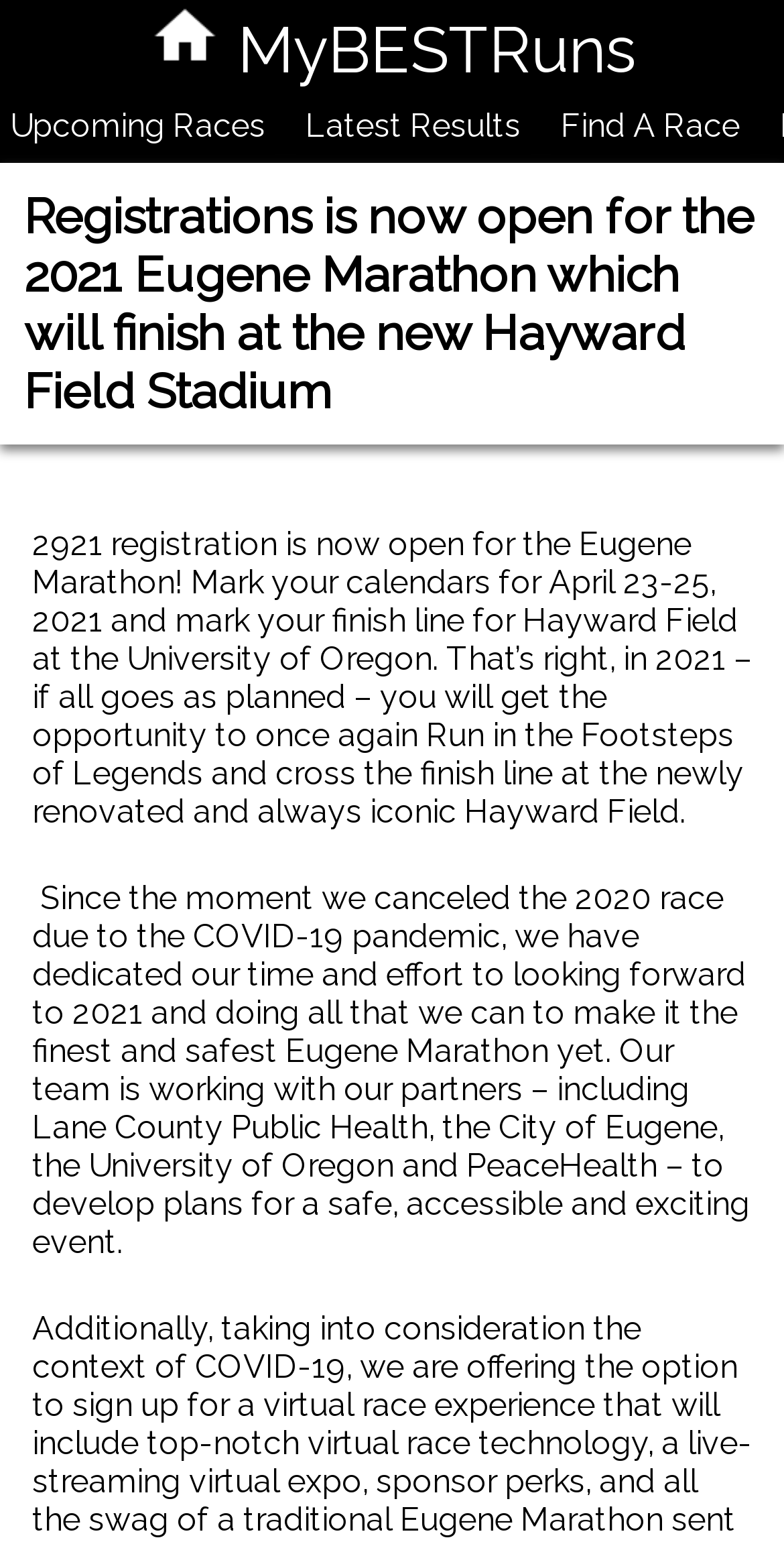Find the bounding box coordinates for the HTML element described as: "parent_node: MyBESTRuns". The coordinates should consist of four float values between 0 and 1, i.e., [left, top, right, bottom].

[0.19, 0.008, 0.303, 0.056]